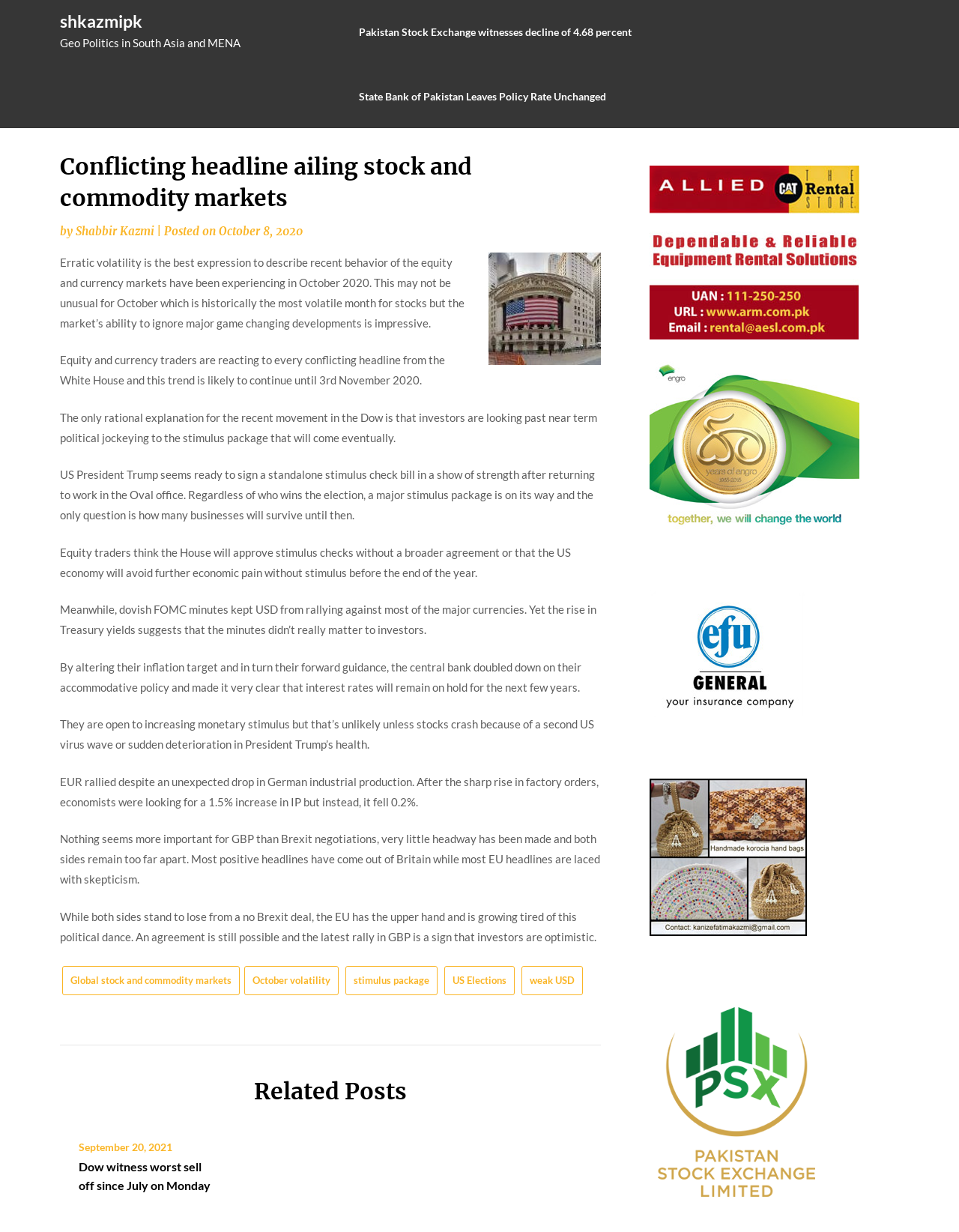Please identify the primary heading of the webpage and give its text content.

Conflicting headline ailing stock and commodity markets